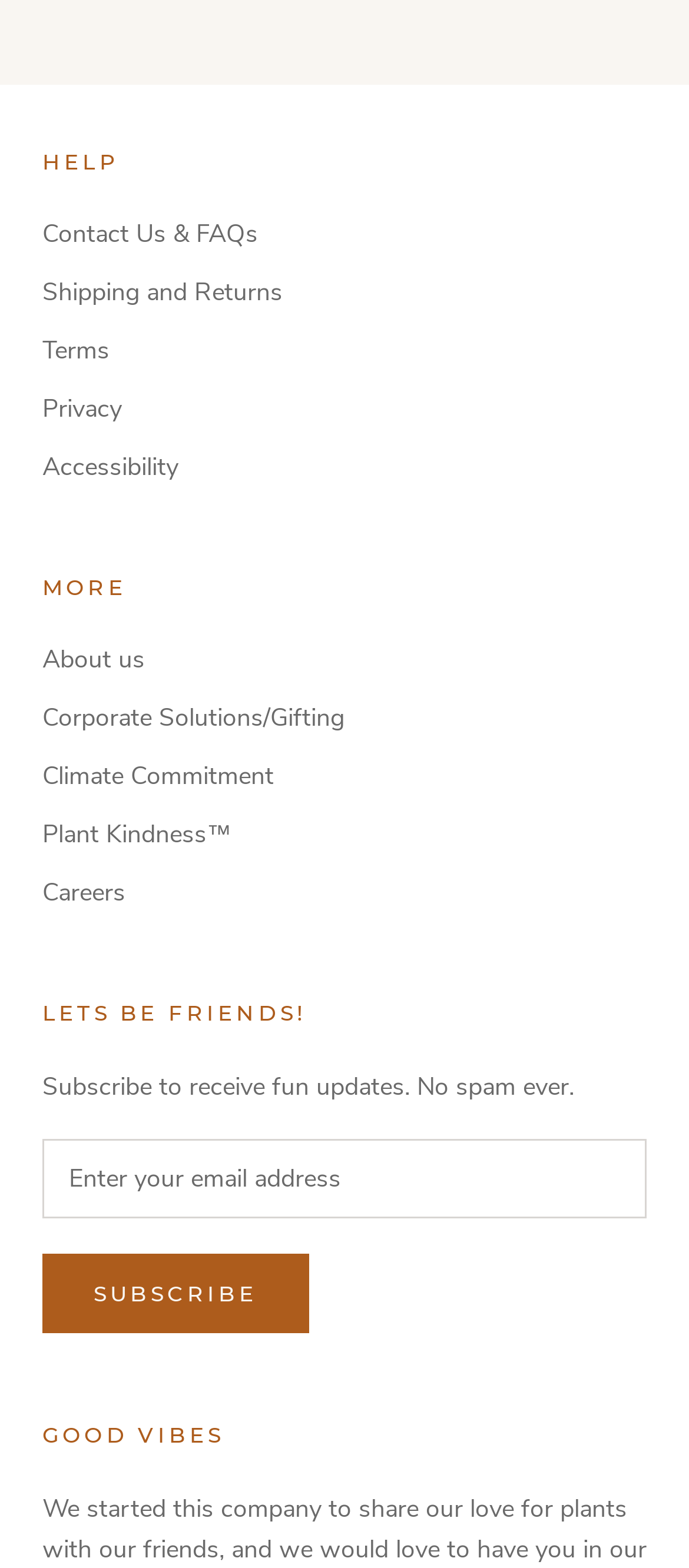Give a short answer using one word or phrase for the question:
What is the button below the textbox for?

Subscribe